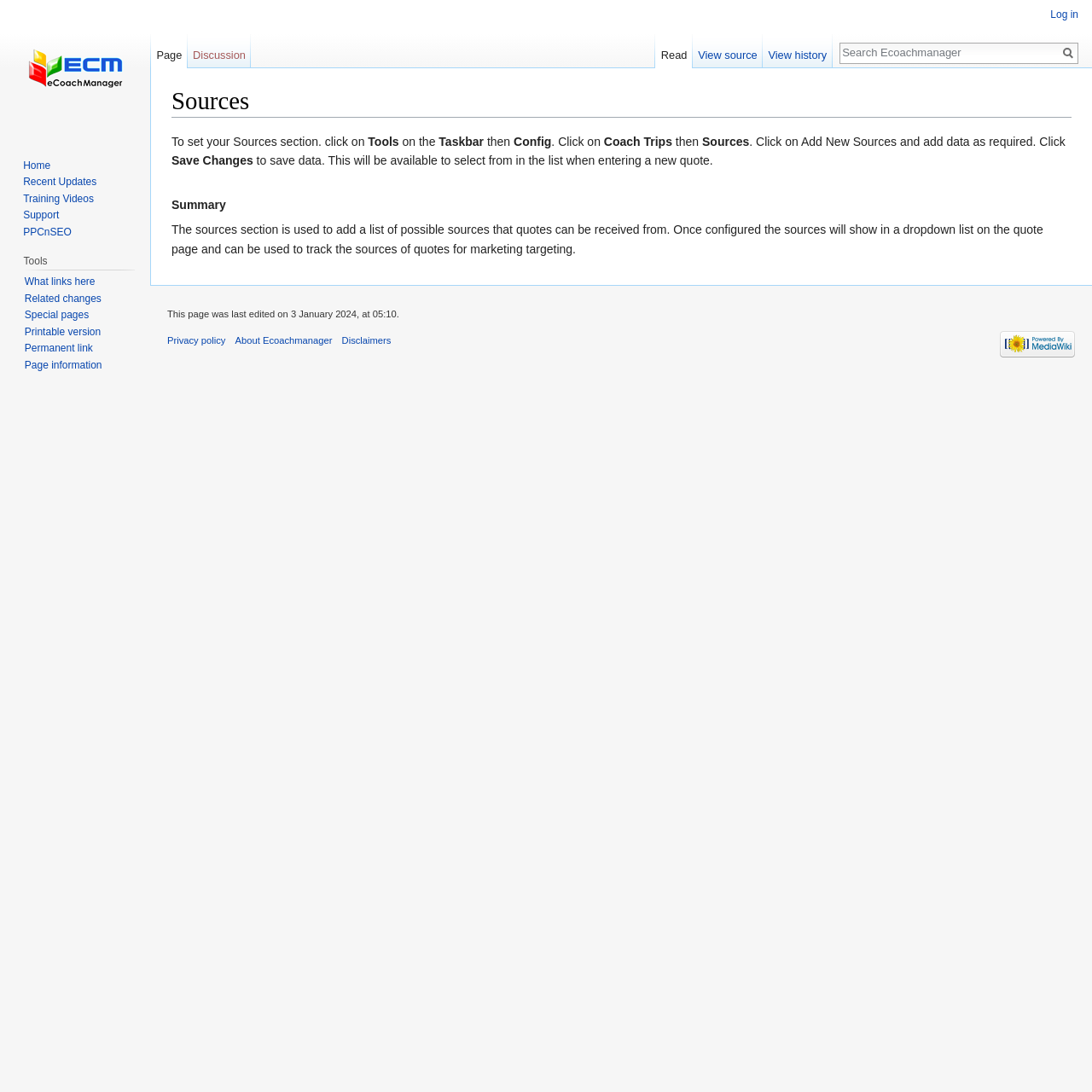Show the bounding box coordinates of the region that should be clicked to follow the instruction: "Click on navigation."

[0.202, 0.108, 0.252, 0.121]